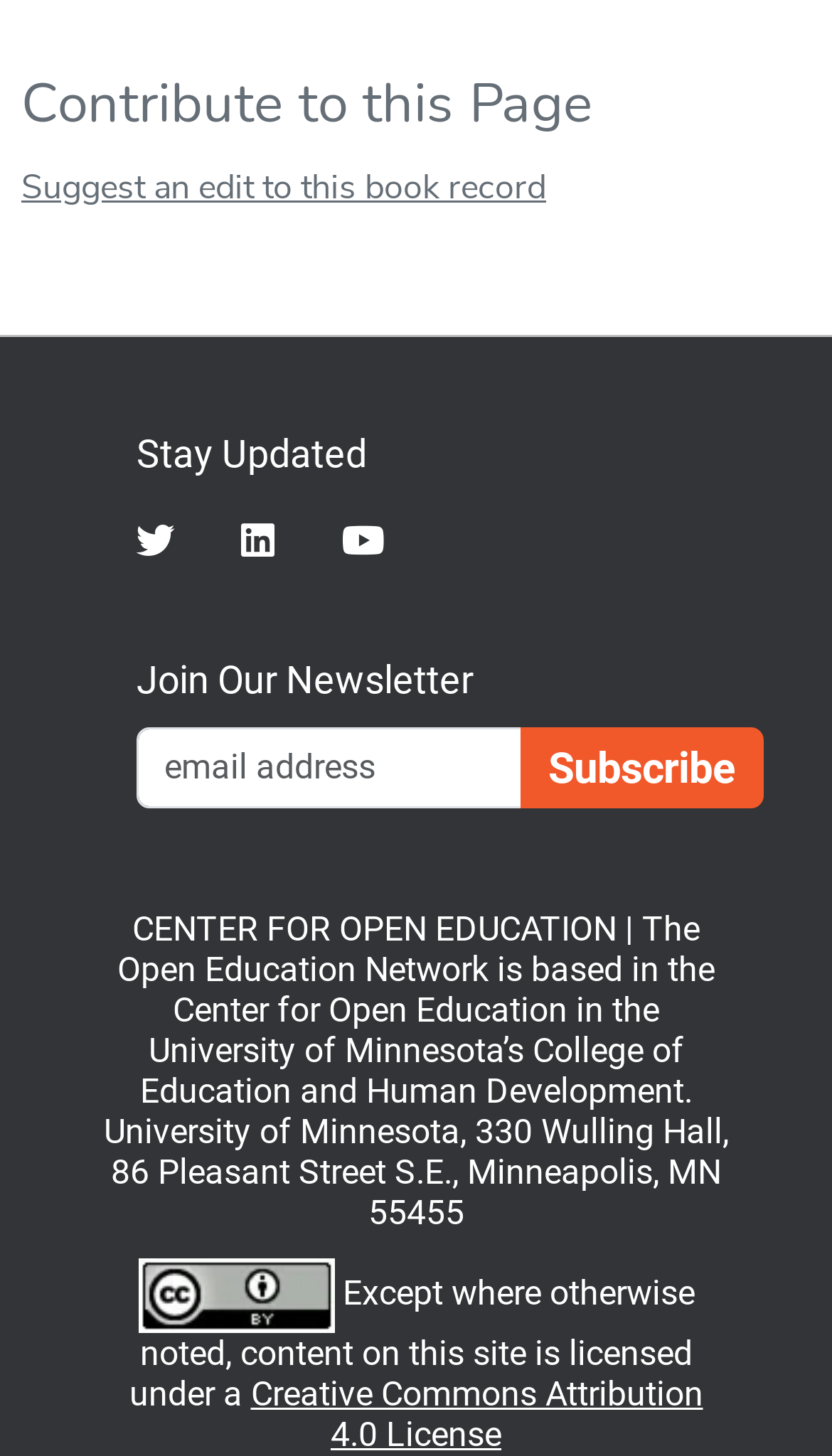Please specify the bounding box coordinates for the clickable region that will help you carry out the instruction: "View Attribution License".

[0.165, 0.873, 0.401, 0.901]